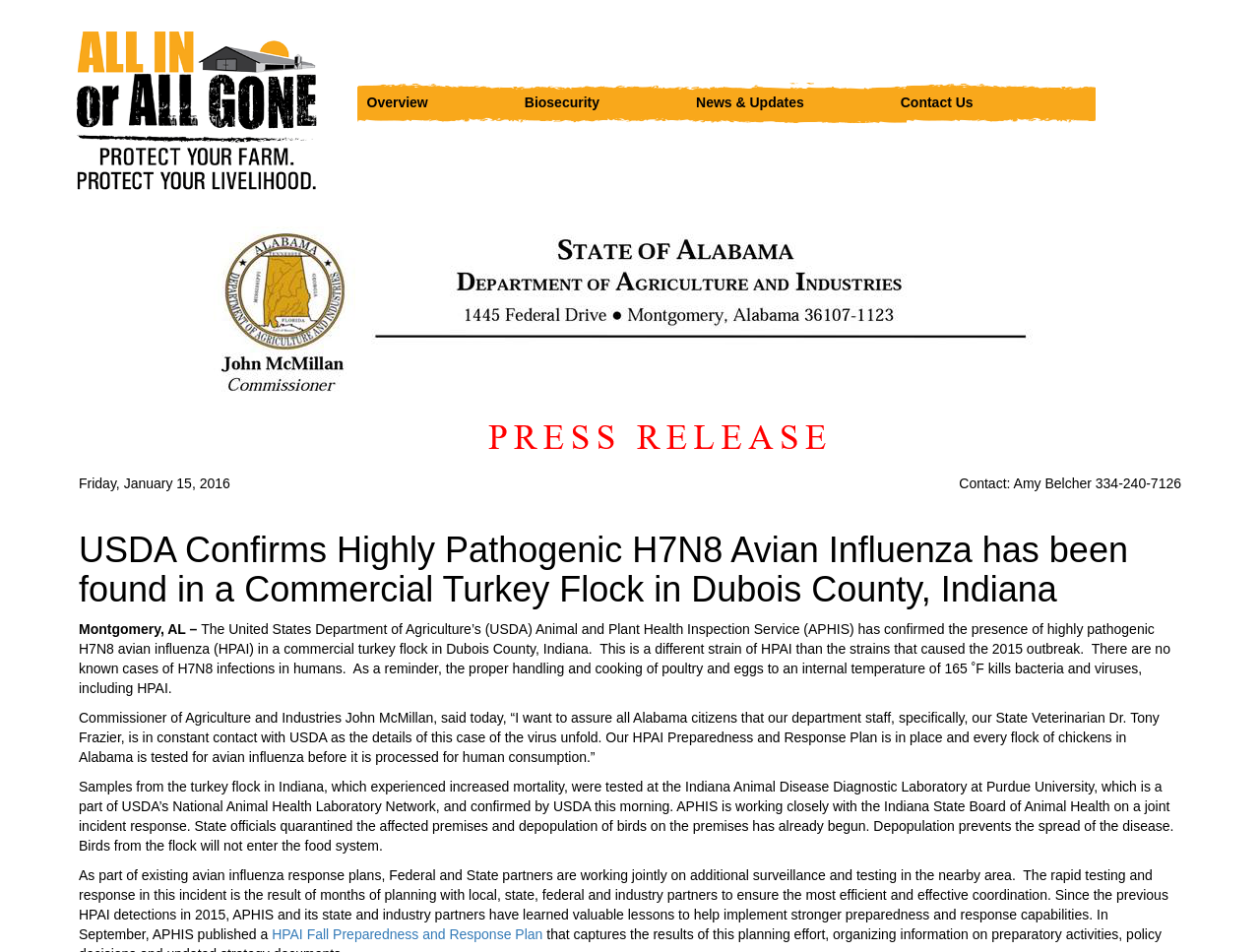Create a full and detailed caption for the entire webpage.

The webpage is about a news article from the USDA (United States Department of Agriculture) regarding the confirmation of highly pathogenic H7N8 avian influenza in a commercial turkey flock in Dubois County, Indiana. 

At the top of the page, there are five links: "All In or All Gone", "Overview", "Biosecurity", "News & Updates", and "Contact Us", which are positioned horizontally across the page. 

Below these links, there is a large image that takes up most of the width of the page. 

To the left of the image, there is a date "Friday, January 15, 2016" and a contact information "Contact: Amy Belcher 334-240-7126". 

The main content of the article is divided into several paragraphs. The first paragraph is a heading that summarizes the article, followed by several paragraphs of text that provide more details about the incident, including the response from the USDA and the State of Alabama. 

The article also includes a quote from Commissioner of Agriculture and Industries John McMillan, who assures citizens that the department is prepared to respond to the incident. 

At the bottom of the page, there is a link to the "HPAI Fall Preparedness and Response Plan".